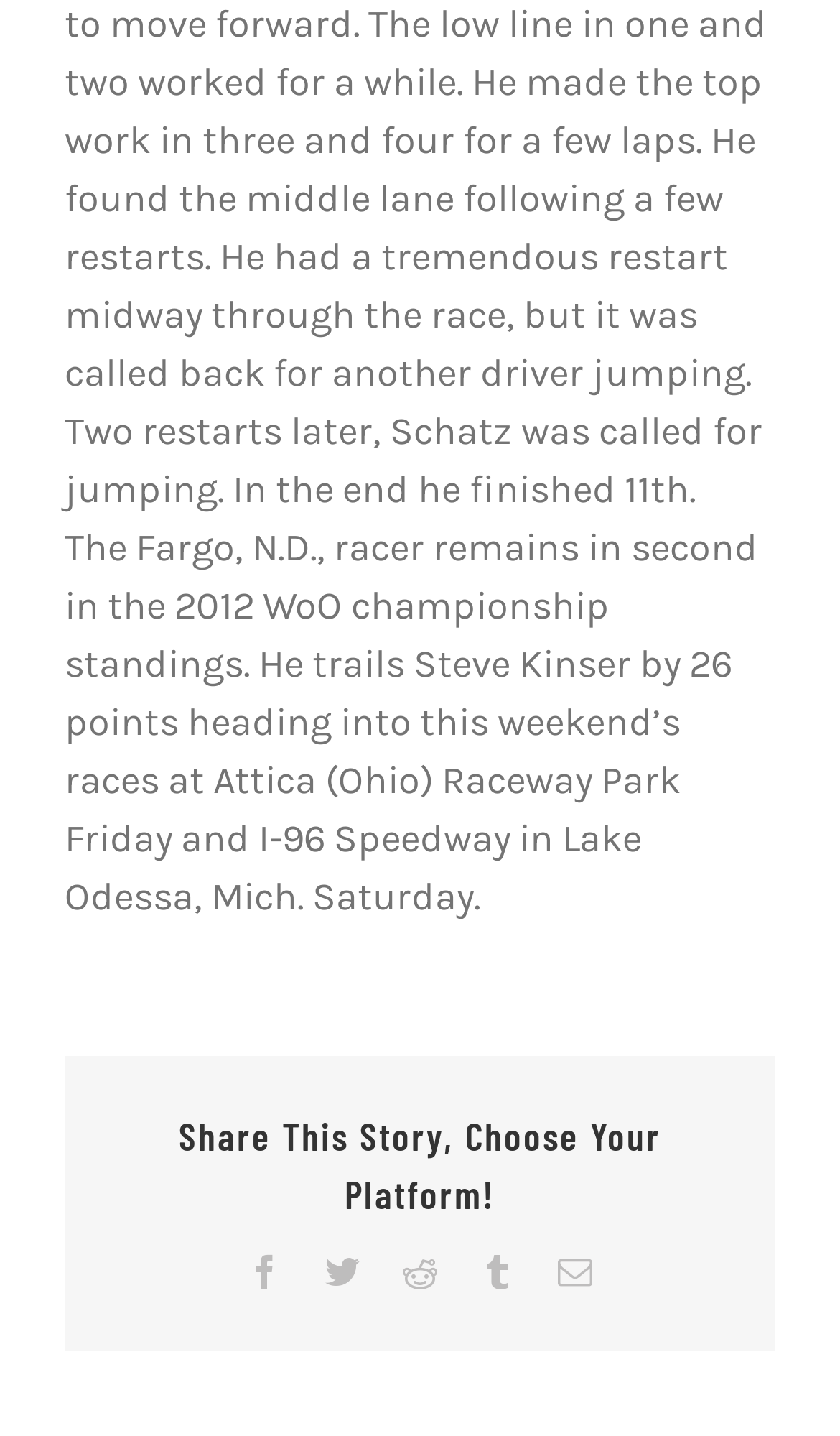Locate the bounding box of the UI element based on this description: "Tumblr". Provide four float numbers between 0 and 1 as [left, top, right, bottom].

[0.572, 0.874, 0.613, 0.898]